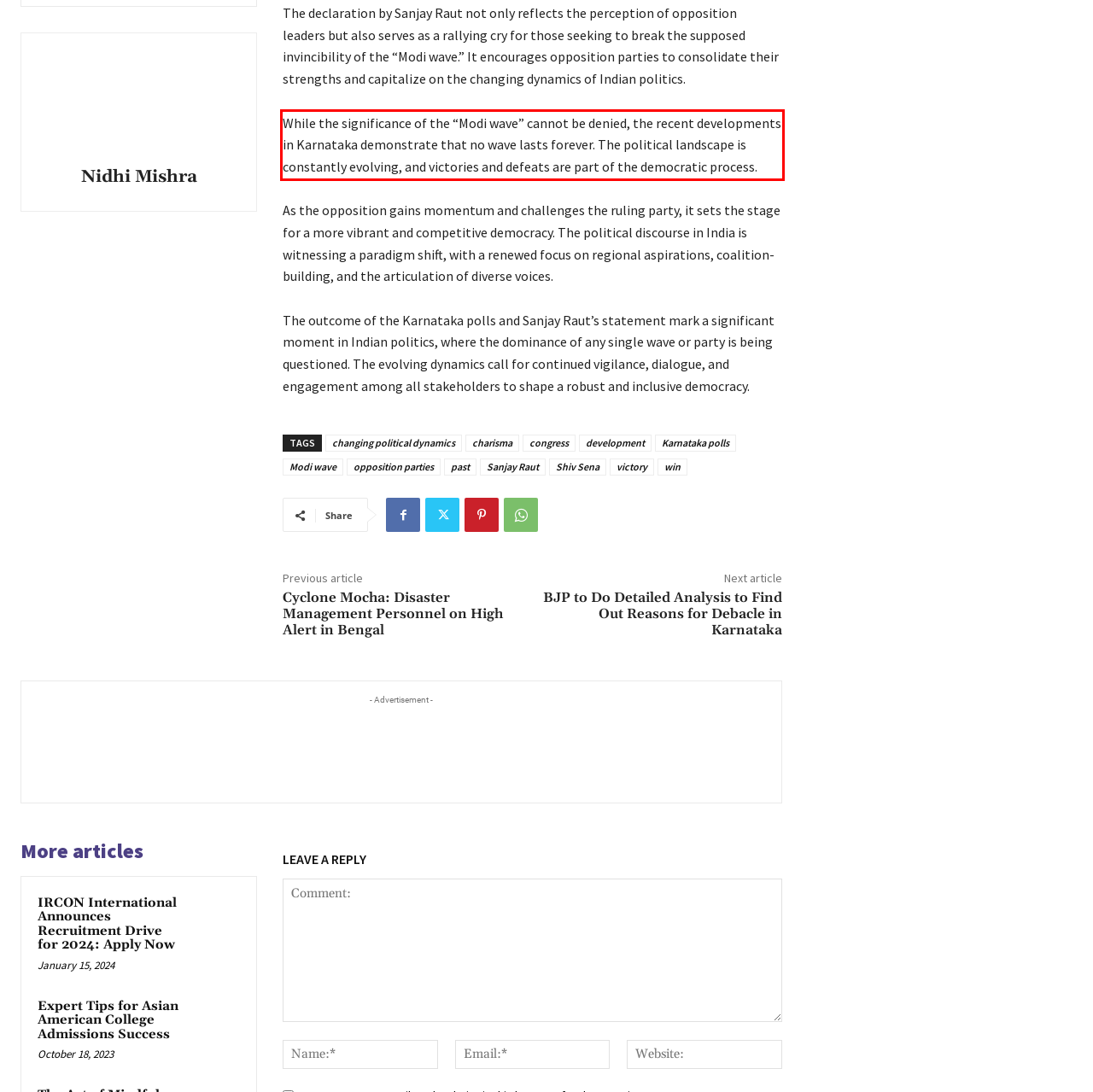Identify and transcribe the text content enclosed by the red bounding box in the given screenshot.

While the significance of the “Modi wave” cannot be denied, the recent developments in Karnataka demonstrate that no wave lasts forever. The political landscape is constantly evolving, and victories and defeats are part of the democratic process.